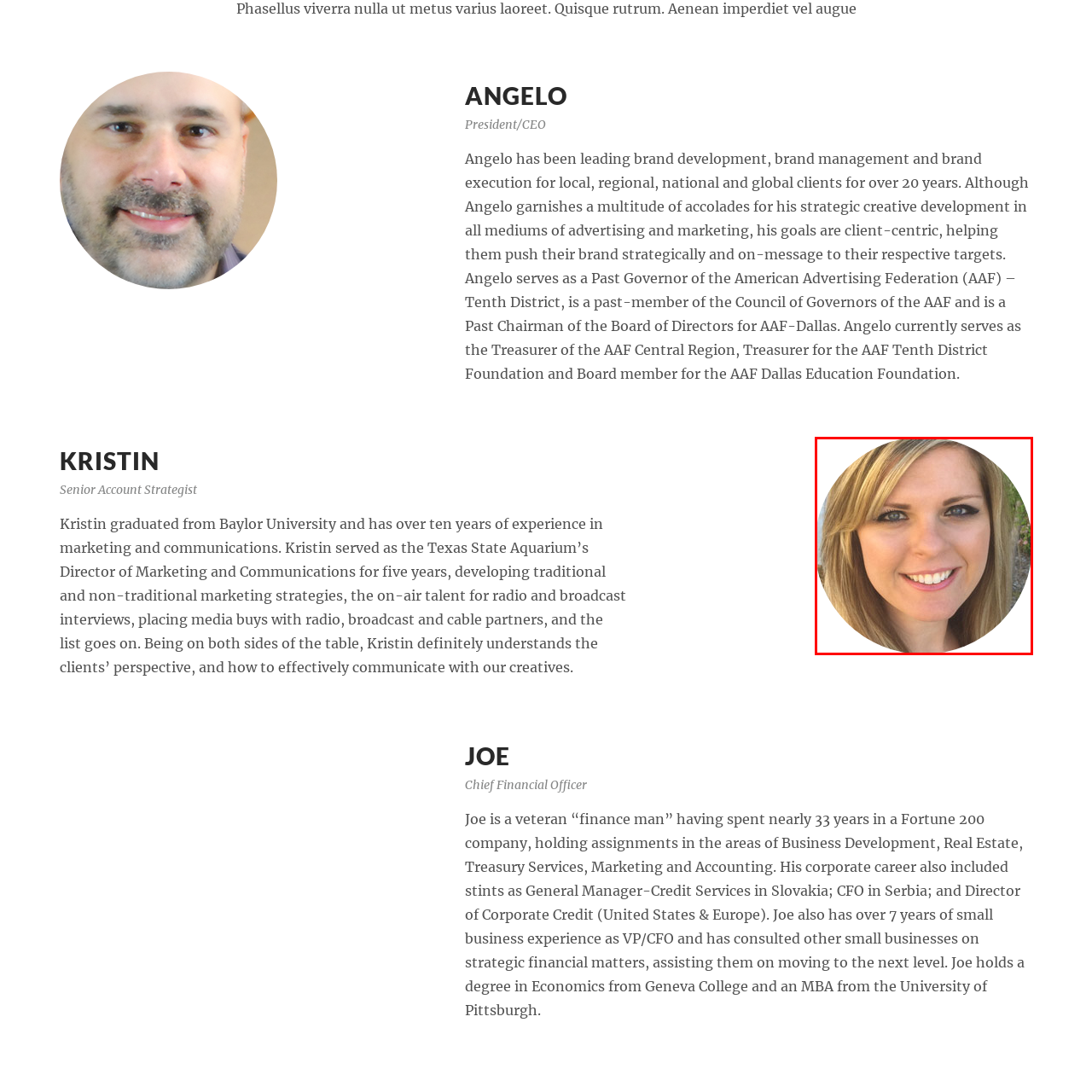Observe the image inside the red bounding box and respond to the question with a single word or phrase:
What was Kristin's previous role?

Director of Marketing and Communications